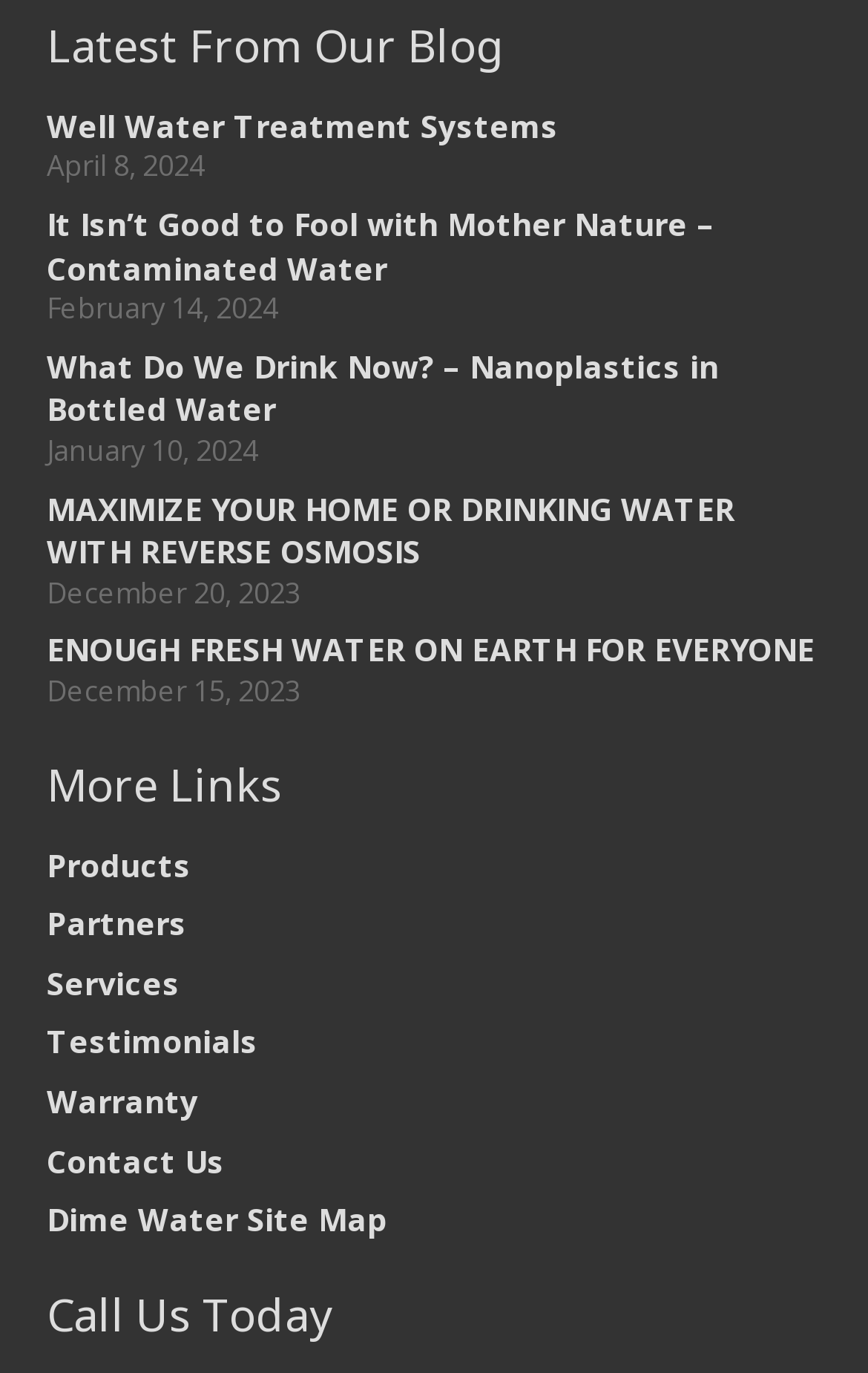Extract the bounding box for the UI element that matches this description: "September 20, 2023September 20, 2023".

None